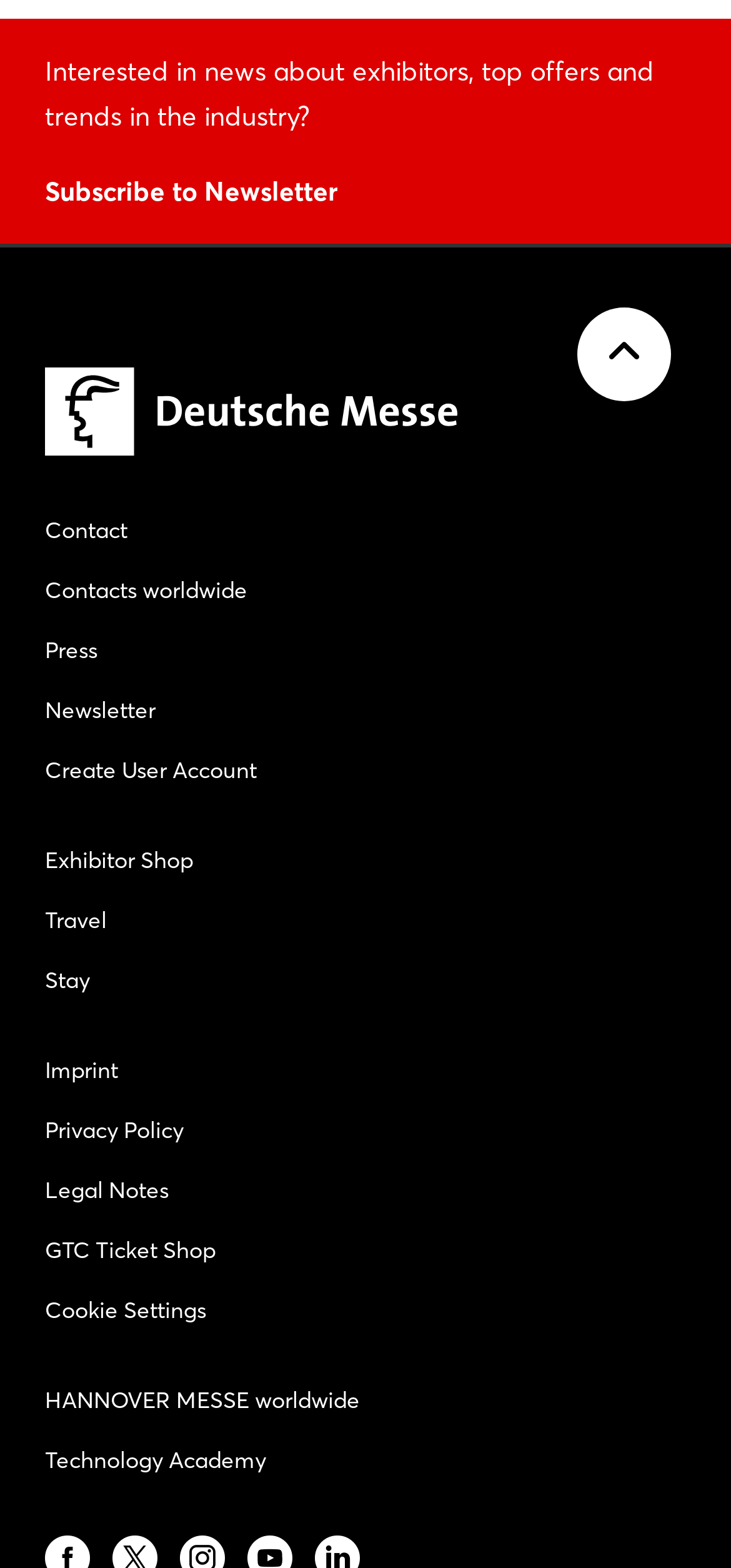Please identify the bounding box coordinates of the element's region that I should click in order to complete the following instruction: "Contact us". The bounding box coordinates consist of four float numbers between 0 and 1, i.e., [left, top, right, bottom].

[0.062, 0.329, 0.938, 0.348]